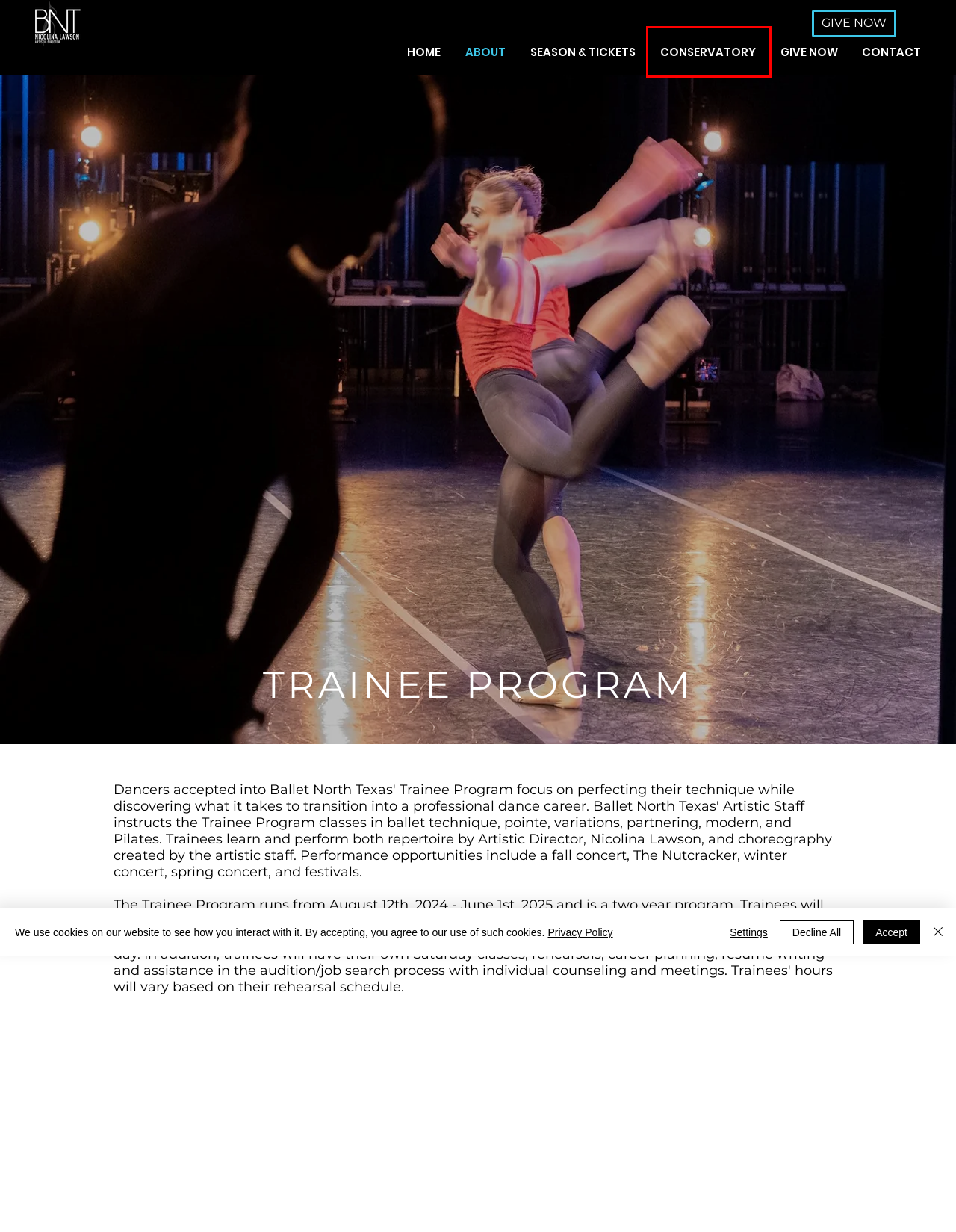Given a webpage screenshot with a red bounding box around a UI element, choose the webpage description that best matches the new webpage after clicking the element within the bounding box. Here are the candidates:
A. HOME | Ballet North Texas
B. GIVE NOW | Ballet North Texas
C. CONSERVATORY | Ballet North Texas
D. CONTACT | Ballet North Texas
E. SEASON & TICKETS | Ballet North Texas
F. Donate with PayPal Giving Fund
G. EQUITY & INCLUSION | Ballet North Texas
H. ABOUT | Ballet North Texas

C